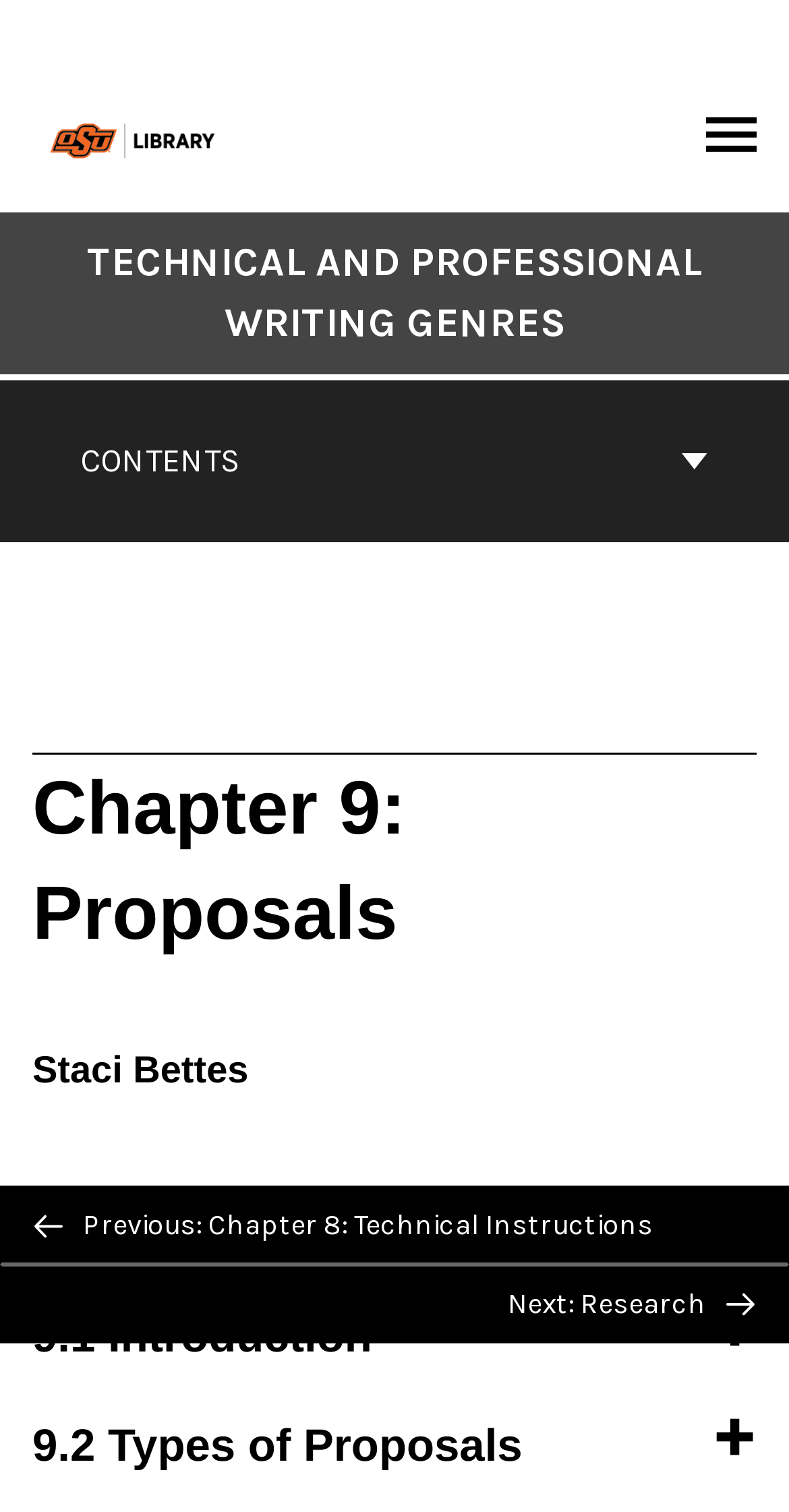Determine the bounding box coordinates of the UI element described by: "Technical and Professional Writing Genres".

[0.0, 0.153, 1.0, 0.234]